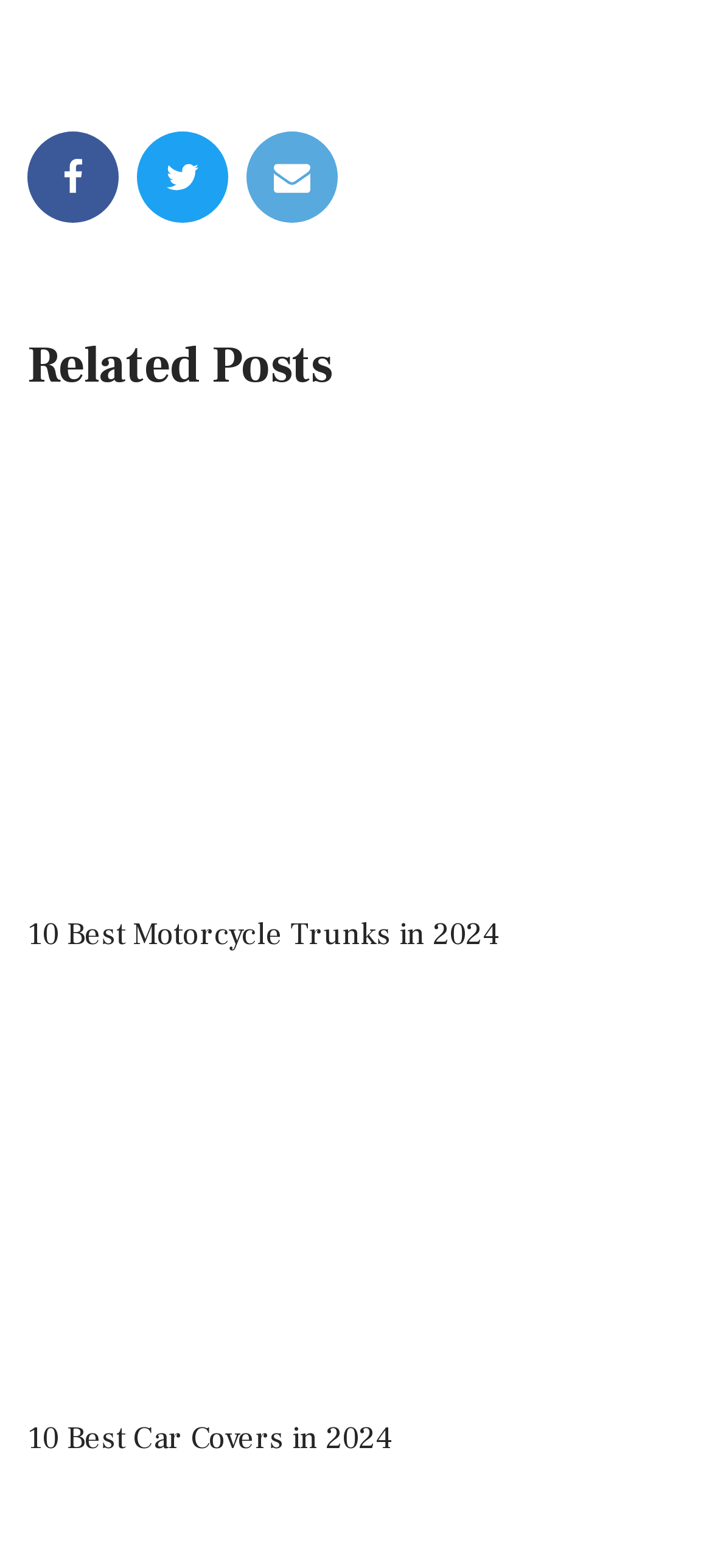Identify the bounding box coordinates for the UI element described as follows: "alt="Leader Accessories"". Ensure the coordinates are four float numbers between 0 and 1, formatted as [left, top, right, bottom].

[0.038, 0.877, 0.962, 0.902]